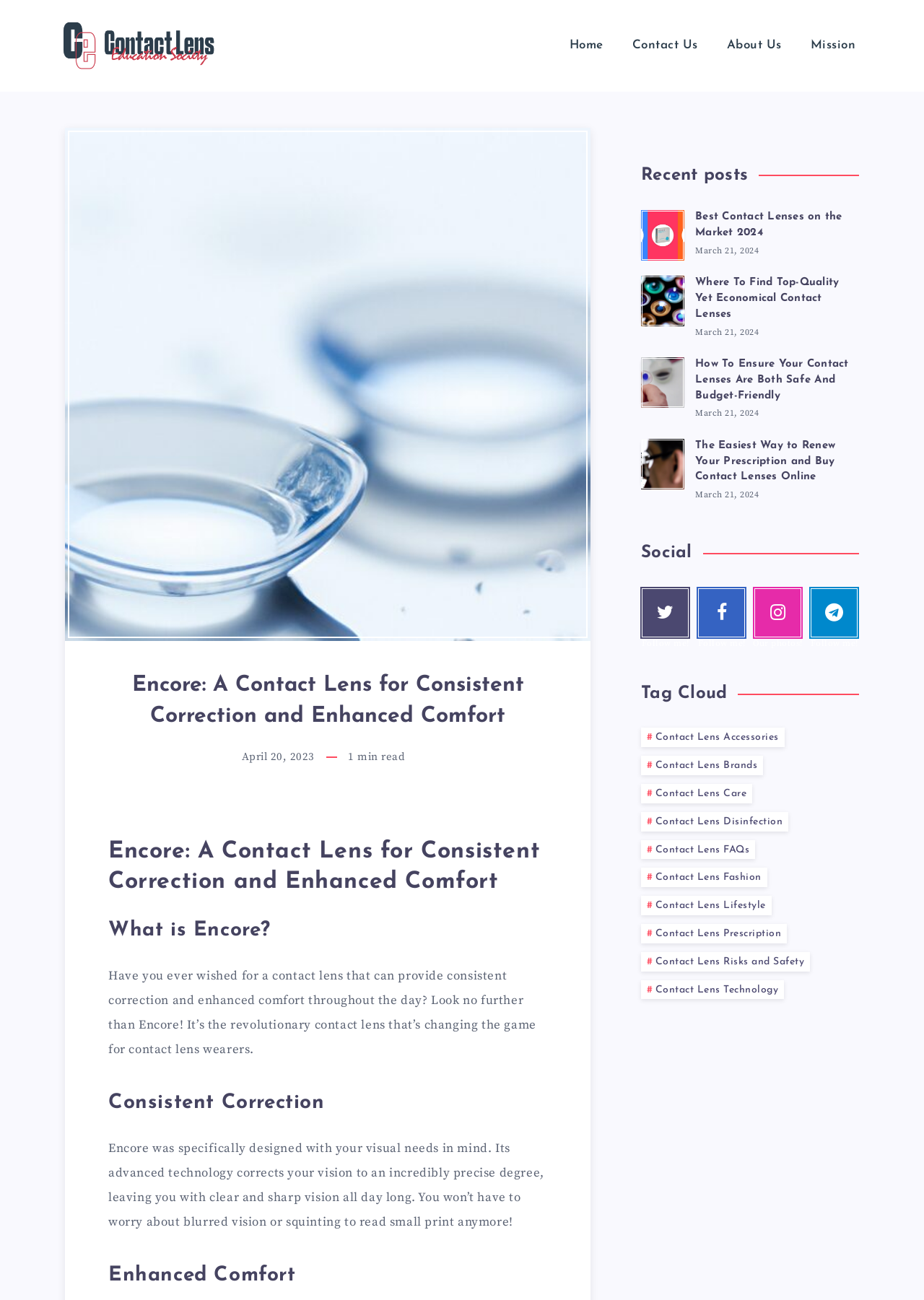Determine the bounding box coordinates of the clickable region to follow the instruction: "Read more about Warsaw Security Forum".

None